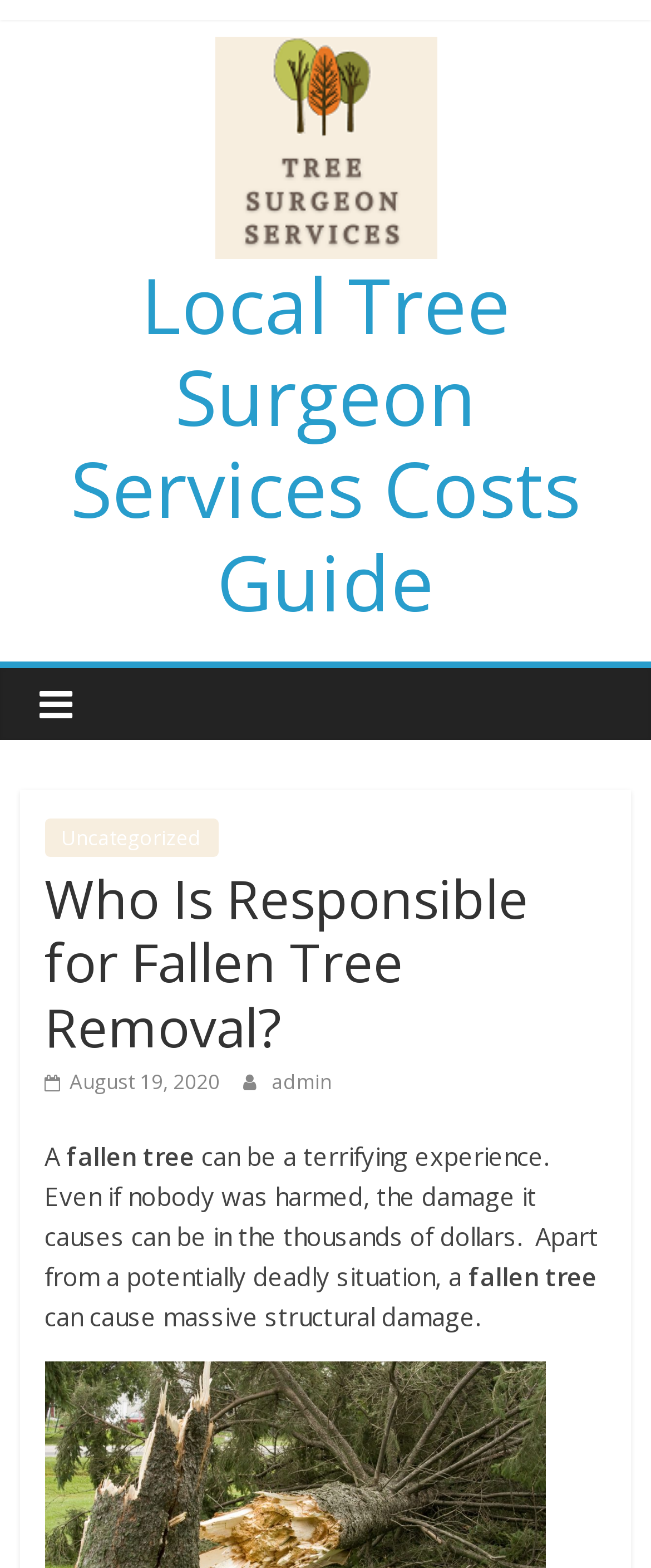Answer the question with a brief word or phrase:
When was the article published?

August 19, 2020